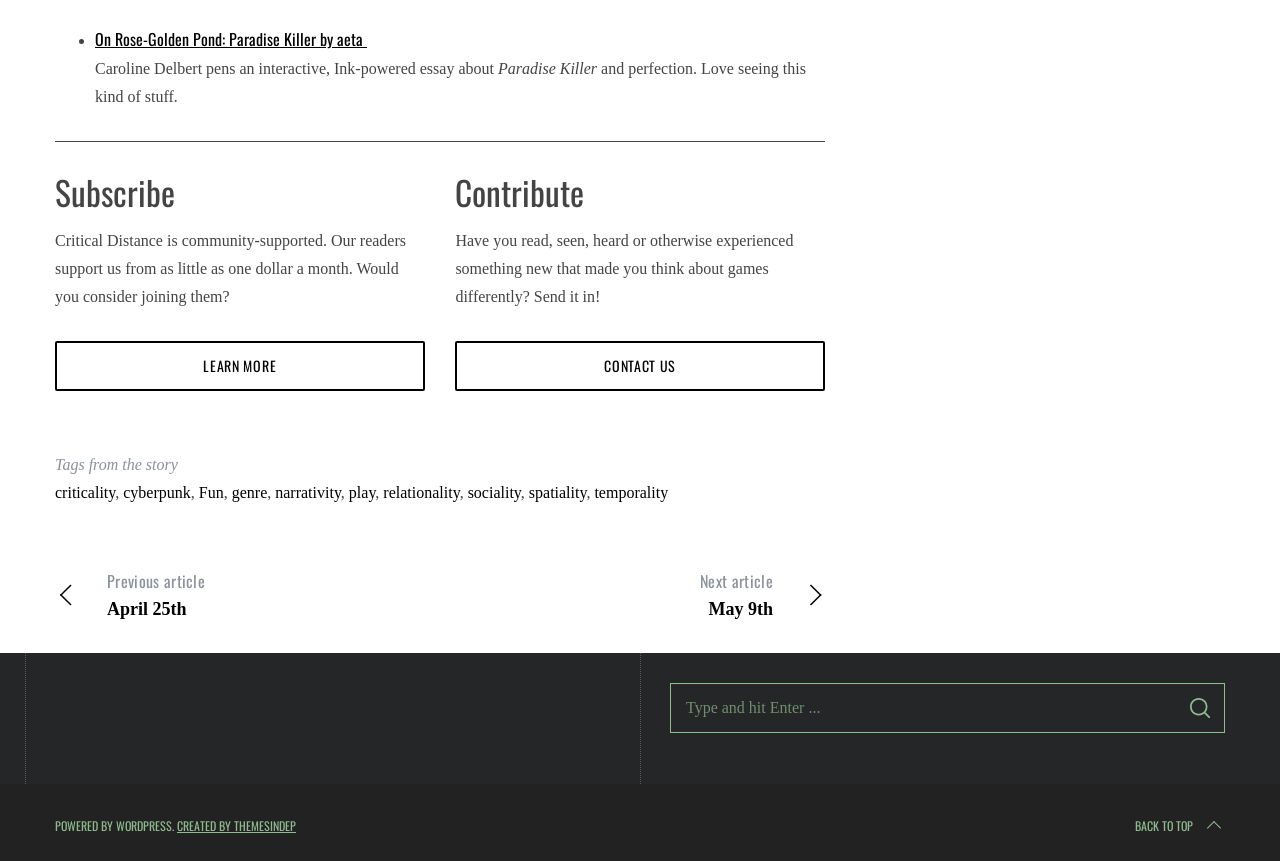Given the element description, predict the bounding box coordinates in the format (top-left x, top-left y, bottom-right x, bottom-right y), using floating point numbers between 0 and 1: Back to top

[0.887, 0.945, 0.957, 0.973]